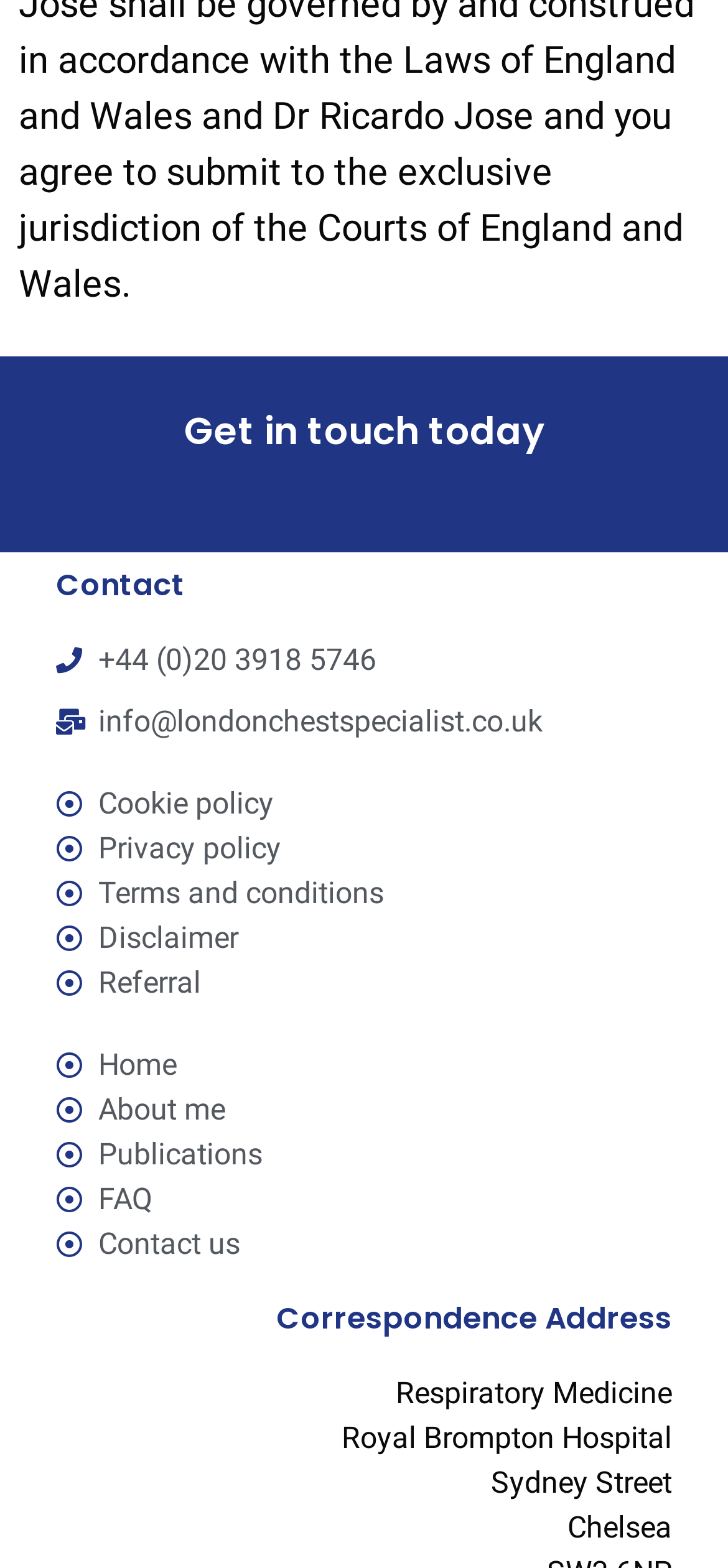Could you find the bounding box coordinates of the clickable area to complete this instruction: "Call the phone number"?

[0.135, 0.41, 0.517, 0.432]